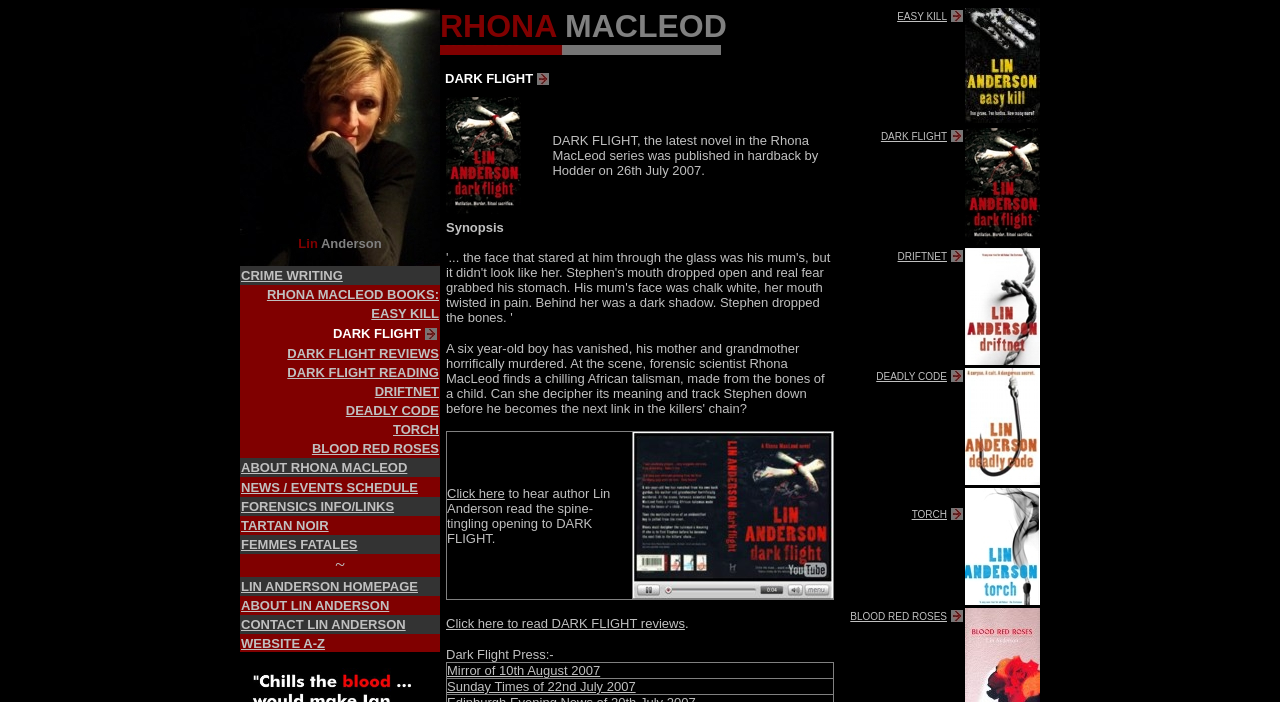Using the elements shown in the image, answer the question comprehensively: How many books are listed on this webpage?

I counted the number of book titles listed on the webpage, including Dark Flight, Easy Kill, DriftNet, Deadly Code, Torch, Blood Red Roses, and others. There are 9 book titles in total.